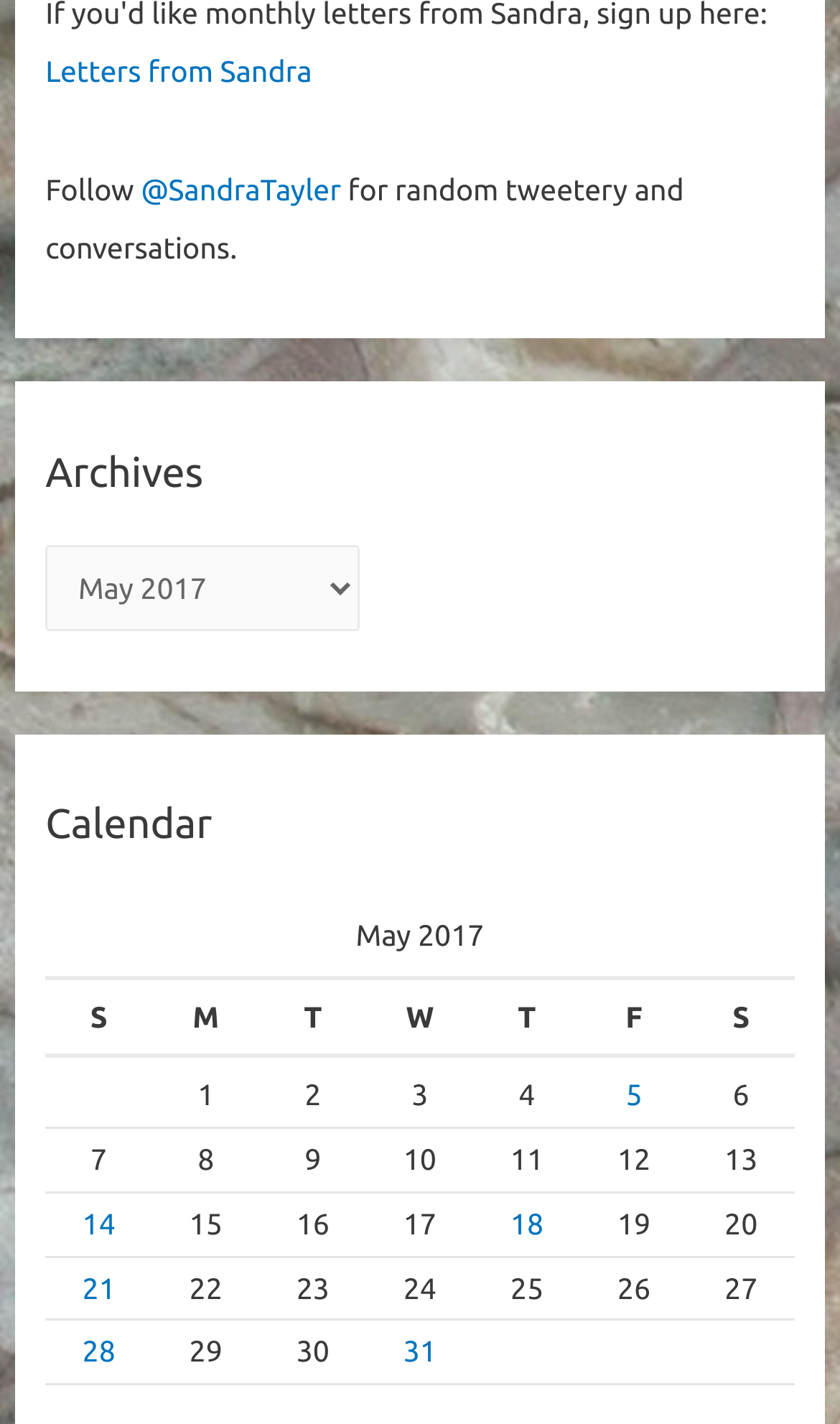How many days are listed in the table? Based on the image, give a response in one word or a short phrase.

31